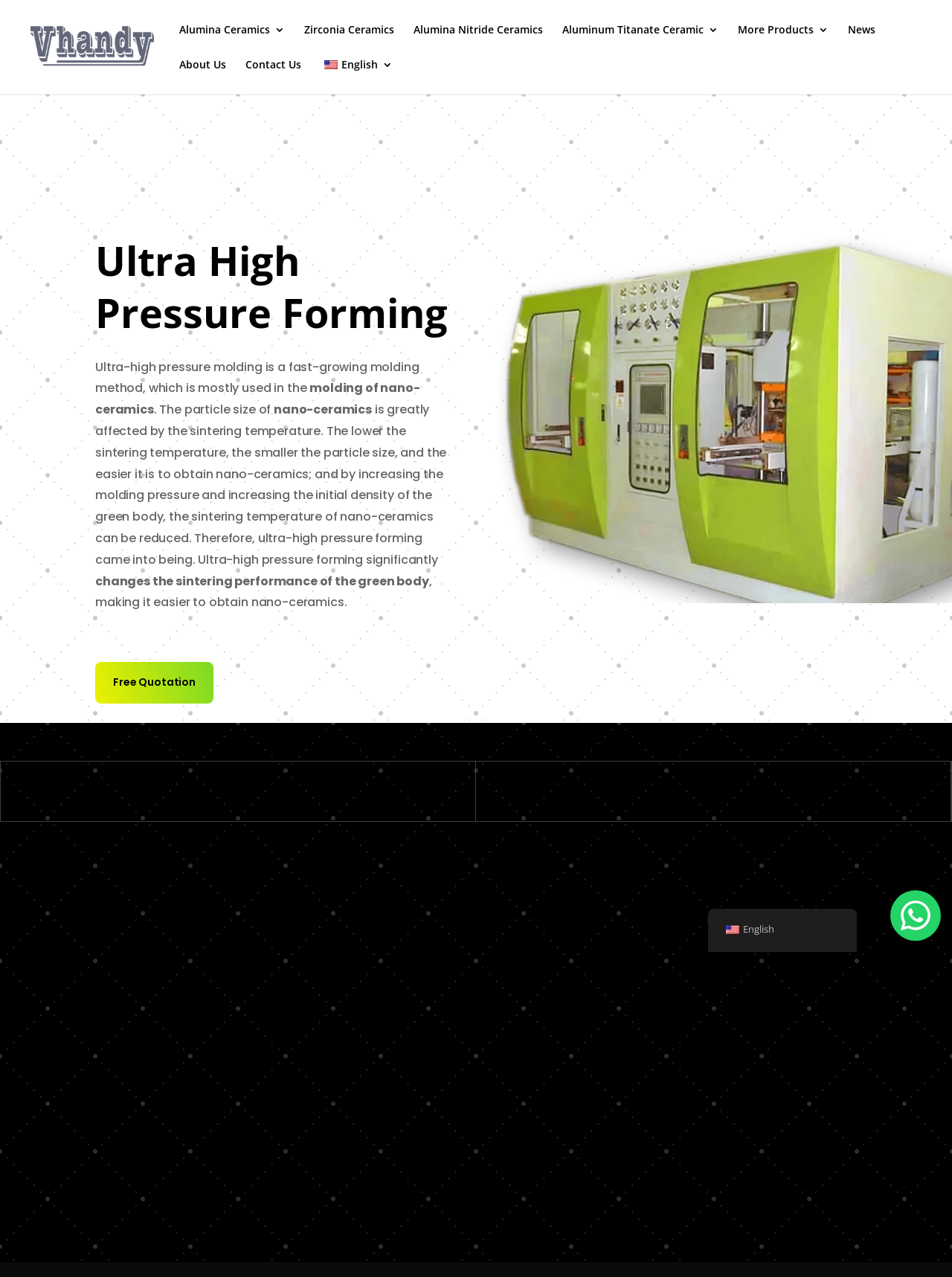Bounding box coordinates should be provided in the format (top-left x, top-left y, bottom-right x, bottom-right y) with all values between 0 and 1. Identify the bounding box for this UI element: More Products

[0.775, 0.019, 0.87, 0.047]